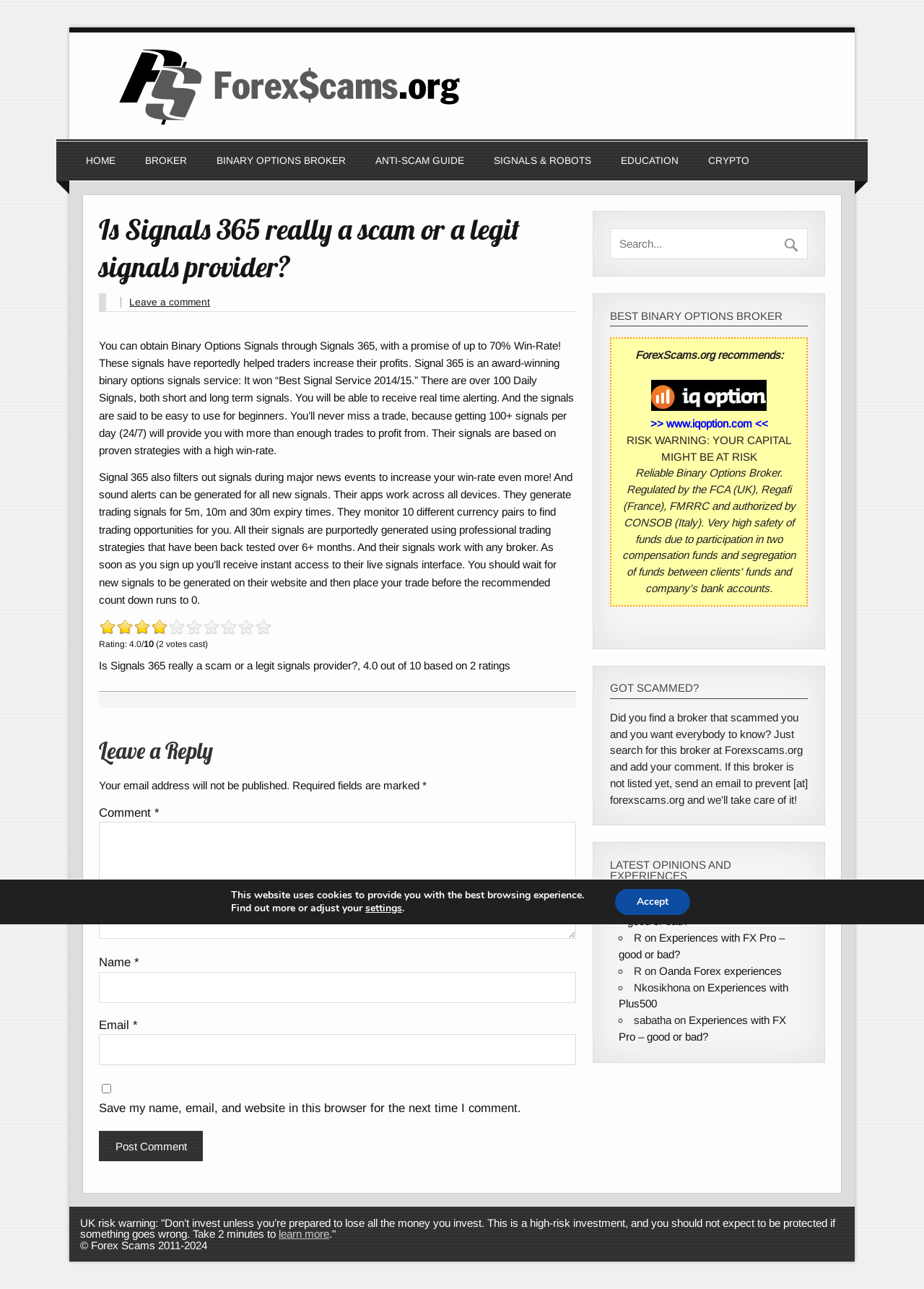Can you identify the bounding box coordinates of the clickable region needed to carry out this instruction: 'Leave a comment'? The coordinates should be four float numbers within the range of 0 to 1, stated as [left, top, right, bottom].

[0.14, 0.23, 0.228, 0.238]